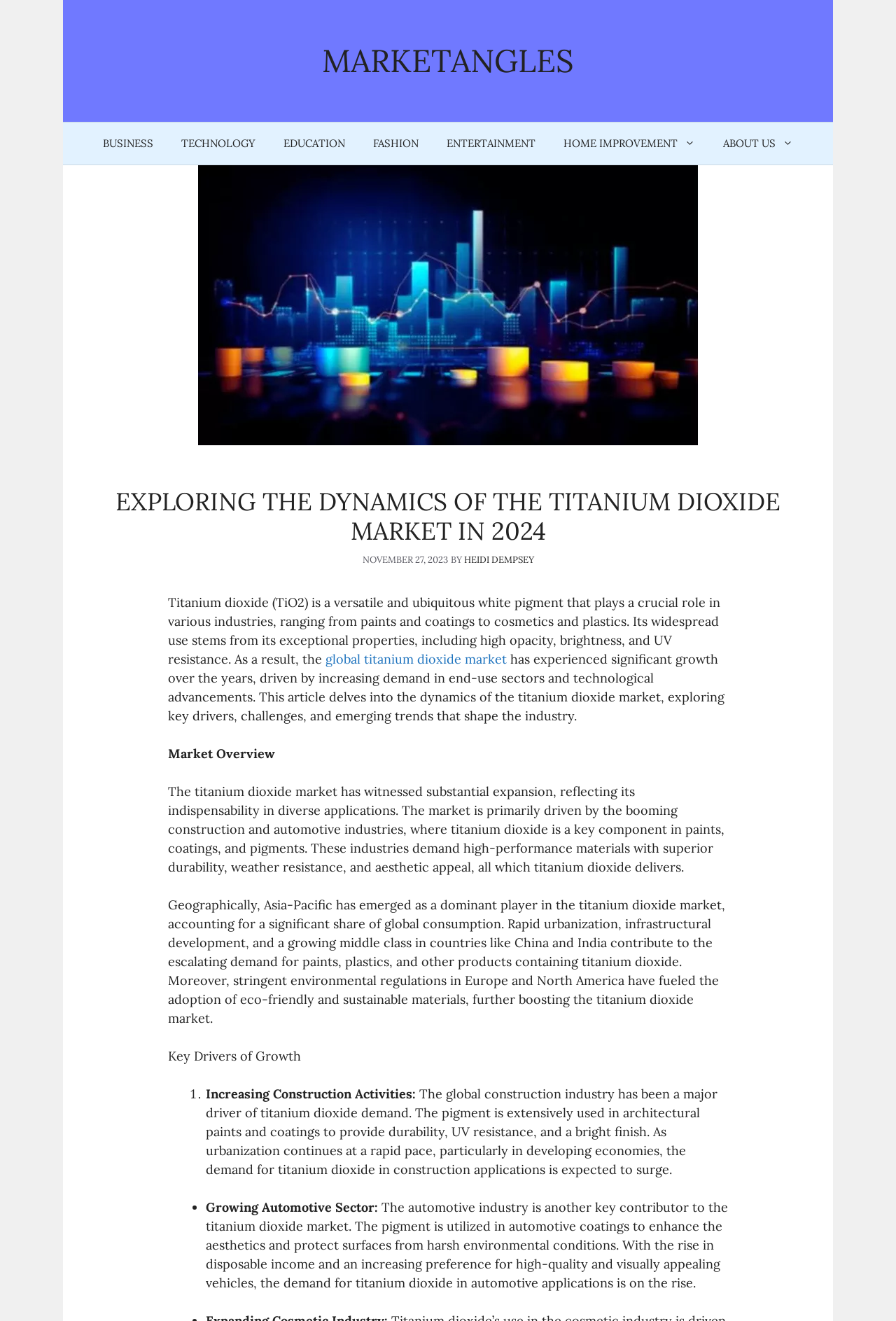Give a one-word or one-phrase response to the question:
What is the primary driver of the titanium dioxide market?

Construction and automotive industries